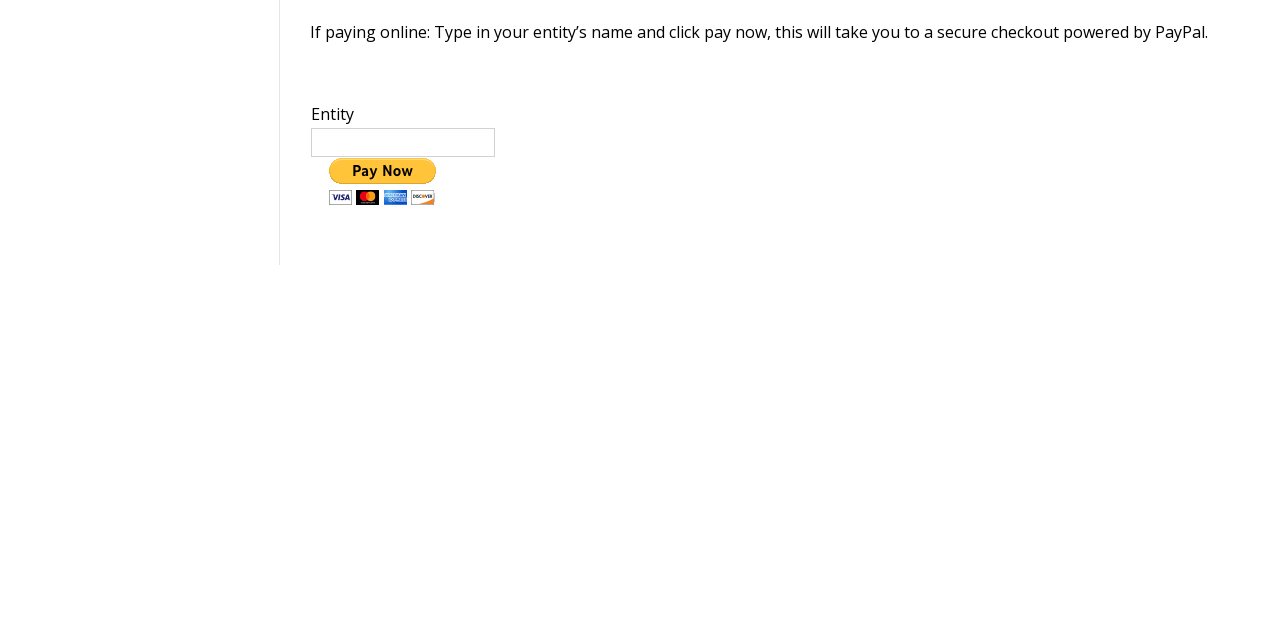Find the bounding box coordinates for the UI element that matches this description: "name="os0"".

[0.243, 0.2, 0.387, 0.245]